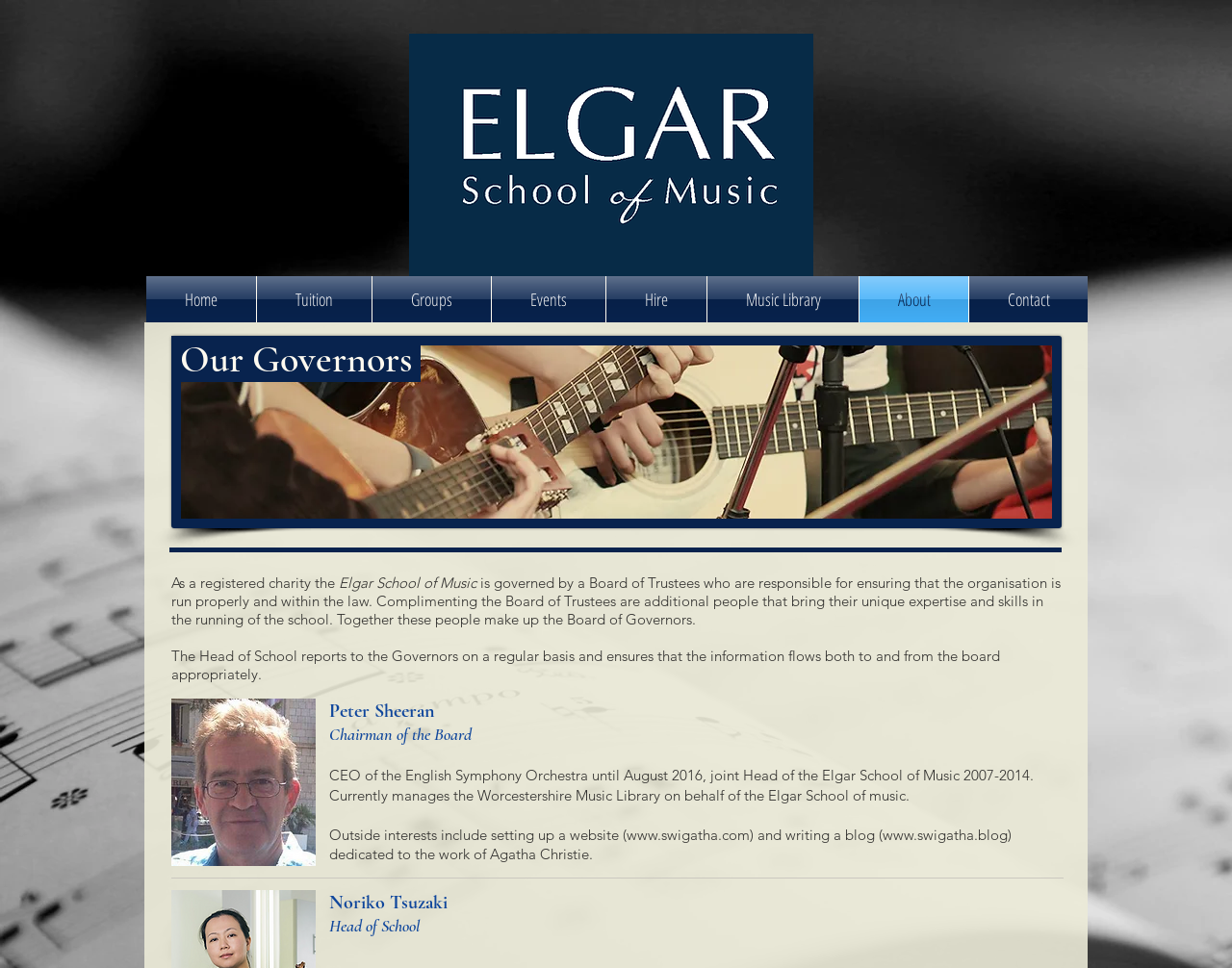Predict the bounding box of the UI element that fits this description: "See recent changes".

None